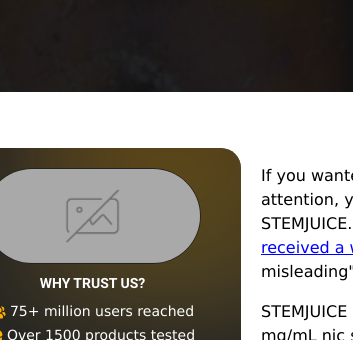Elaborate on the contents of the image in great detail.

The image displayed is a placeholder graphic associated with the section titled "WHY TRUST US?" This segment emphasizes the credibility of Vaping360.com, highlighting significant achievements such as reaching over 75 million users and testing over 1500 vaping products. The background is dark, complementing the highlighted text that underscores the platform's commitment to editorial integrity and accuracy in the vapor product industry. The context of the section suggests a focus on building trust among readers regarding the information and products discussed on the site.